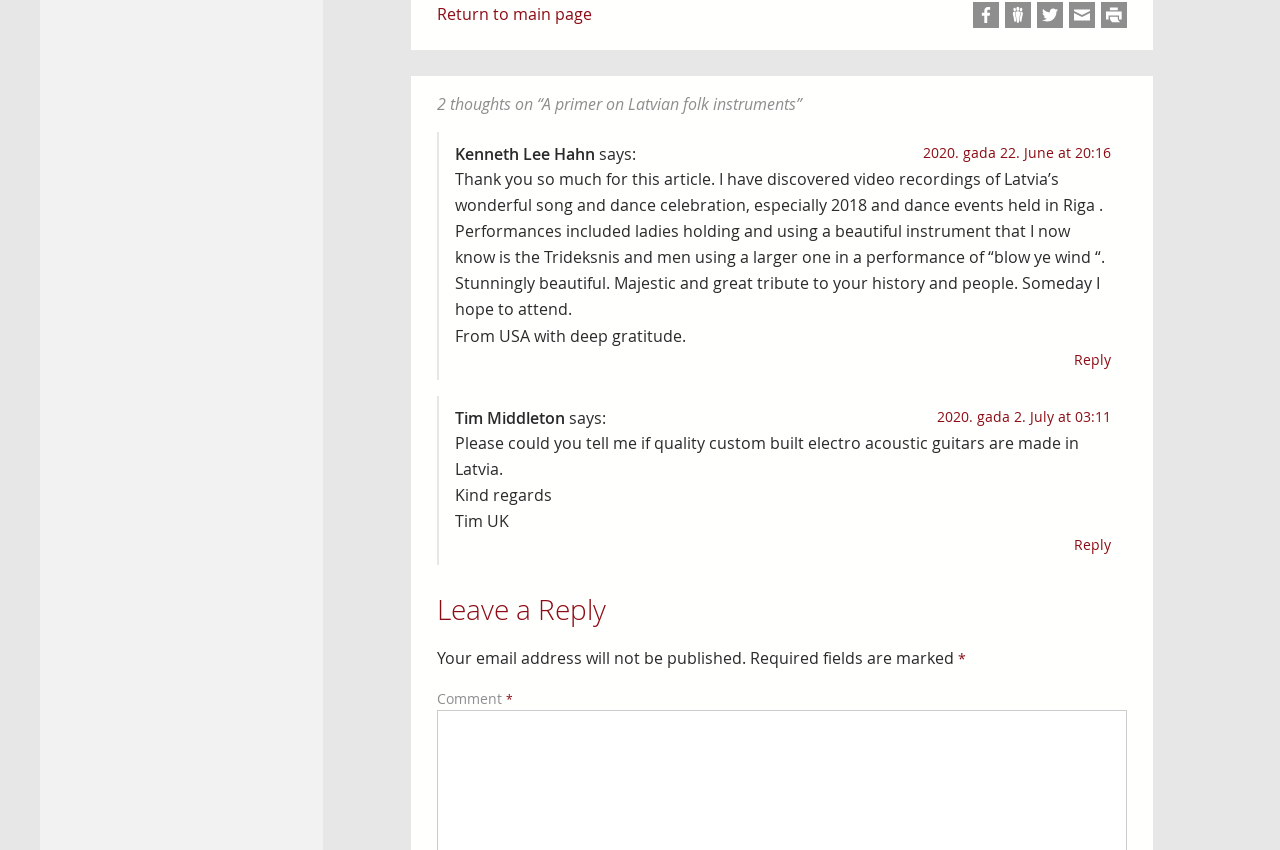Determine the bounding box coordinates of the clickable region to execute the instruction: "View recent post". The coordinates should be four float numbers between 0 and 1, denoted as [left, top, right, bottom].

None